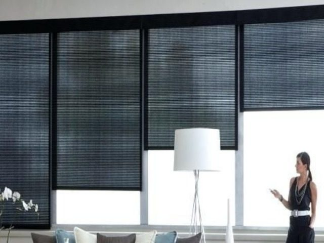Provide a comprehensive description of the image.

The image depicts a stylish interior featuring sleek, black electronic blinds that adorn large windows, allowing for a modern aesthetic and functional design. A woman, dressed in elegant attire, stands next to a contemporary floor lamp, holding a remote control, which suggests that she is about to adjust the blinds. The room’s ambiance is enhanced by plush cushions on a stylish sofa, contributing to an inviting and comfortable atmosphere. This setup exemplifies the integration of smart home technology, highlighting functionalities like automated control for personalized comfort, ideal for optimizing light and privacy in the living space.